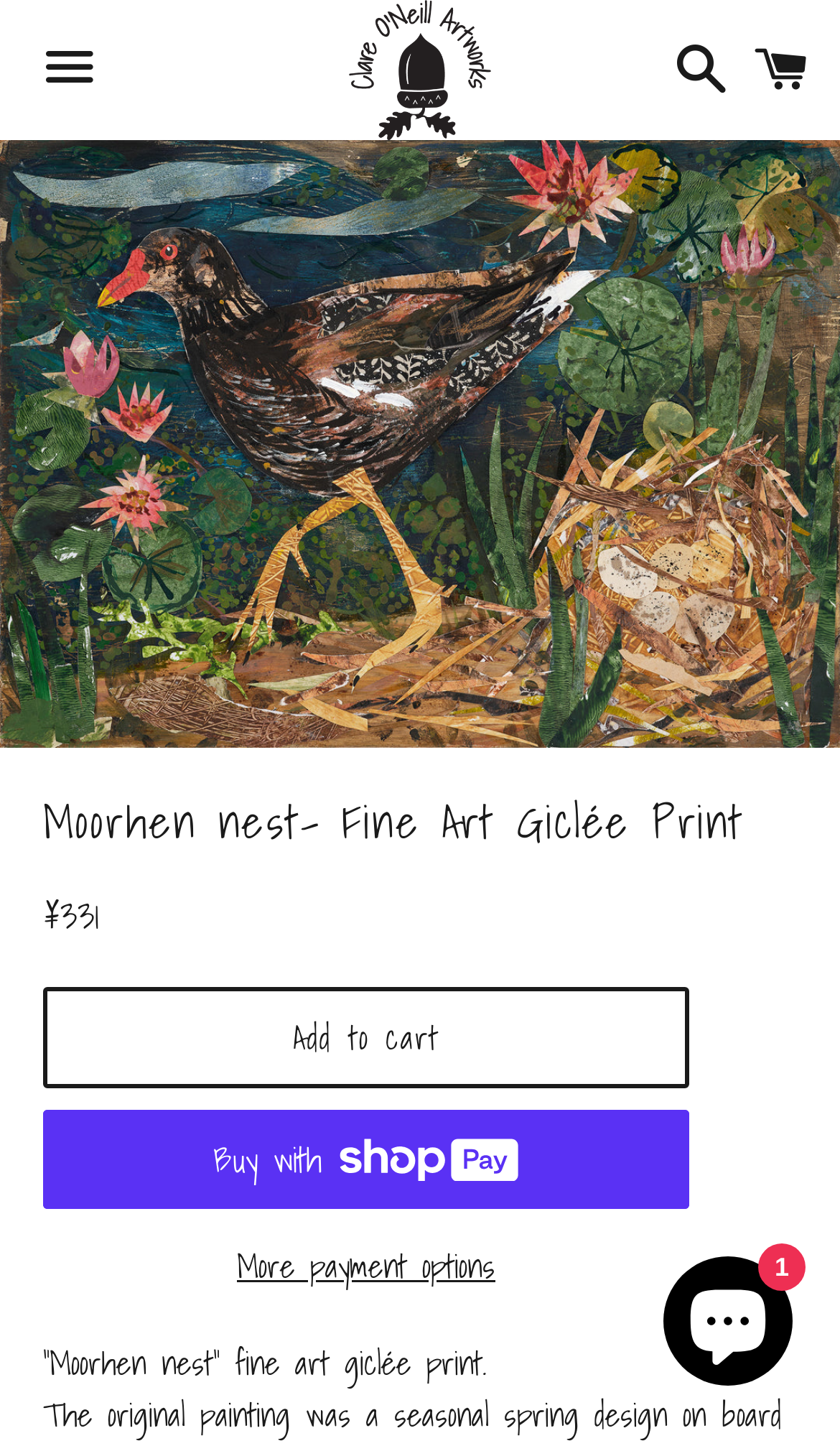How many payment options are available?
Kindly give a detailed and elaborate answer to the question.

There are three payment options available: 'Add to cart', 'Buy now with ShopPay', and 'More payment options', which suggests that the buyer has three ways to complete their purchase.